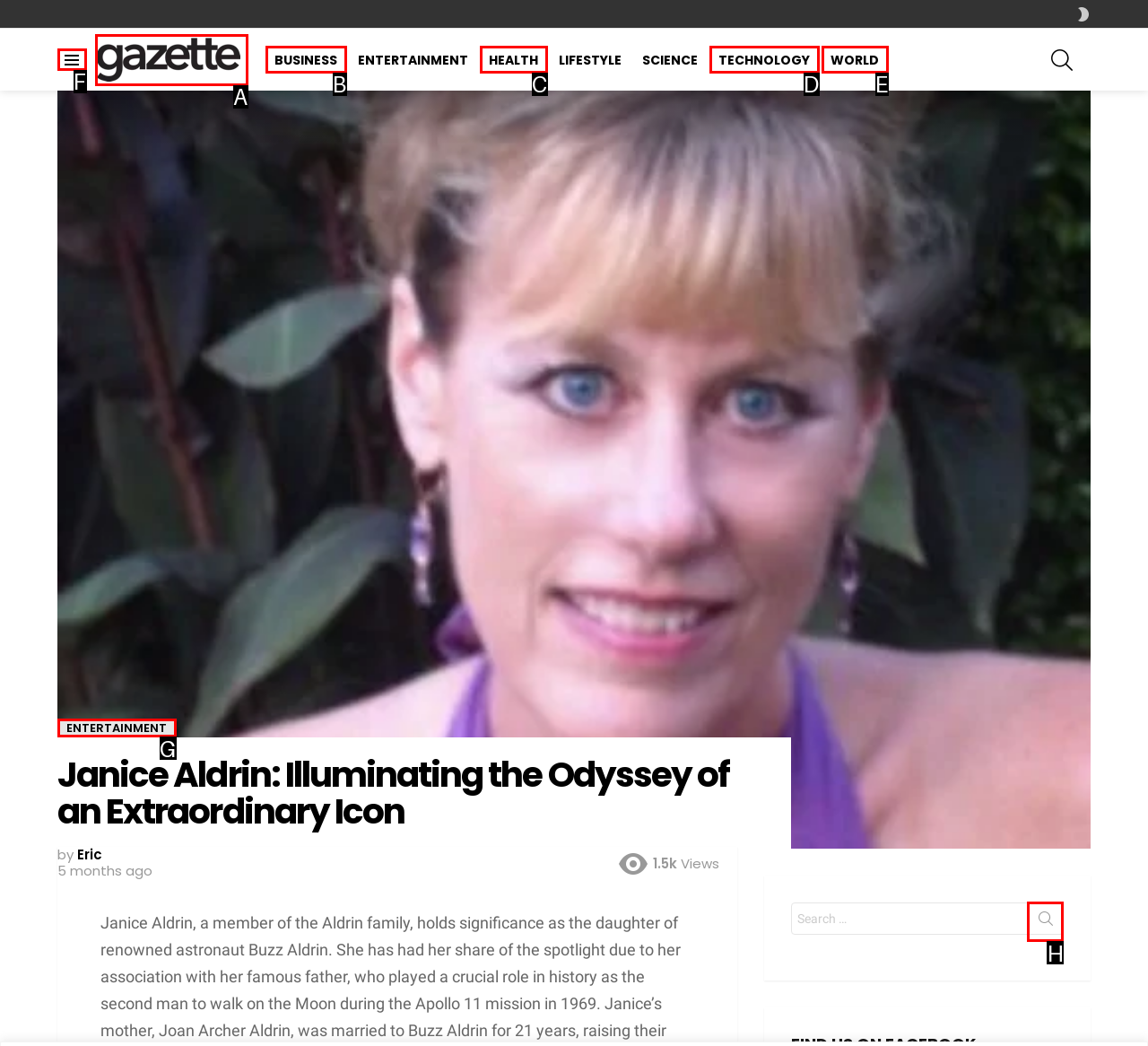Identify which option matches the following description: Alfa Romeo 159
Answer by giving the letter of the correct option directly.

None